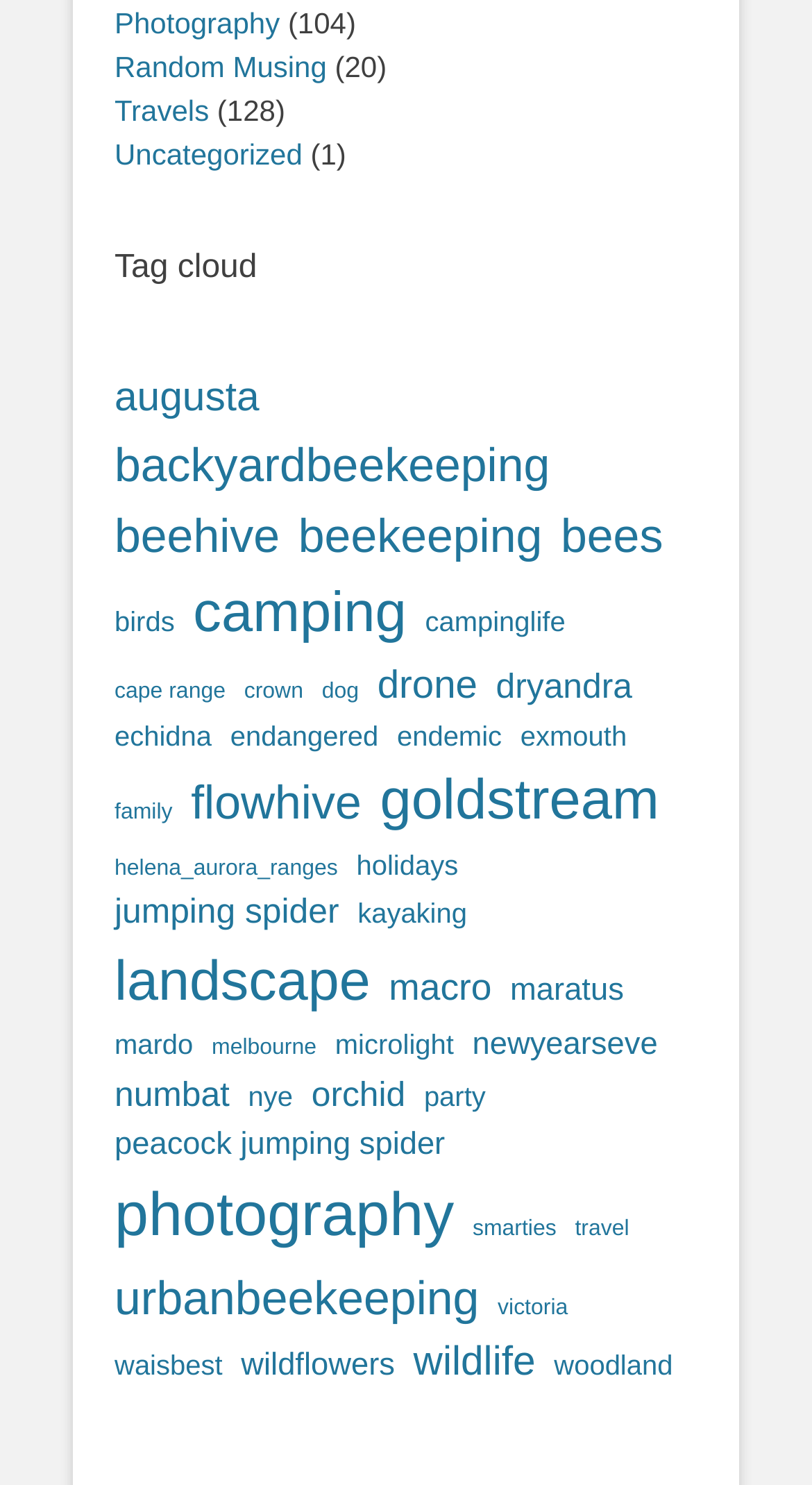Can you find the bounding box coordinates for the element to click on to achieve the instruction: "View posts tagged with bees"?

[0.691, 0.337, 0.817, 0.385]